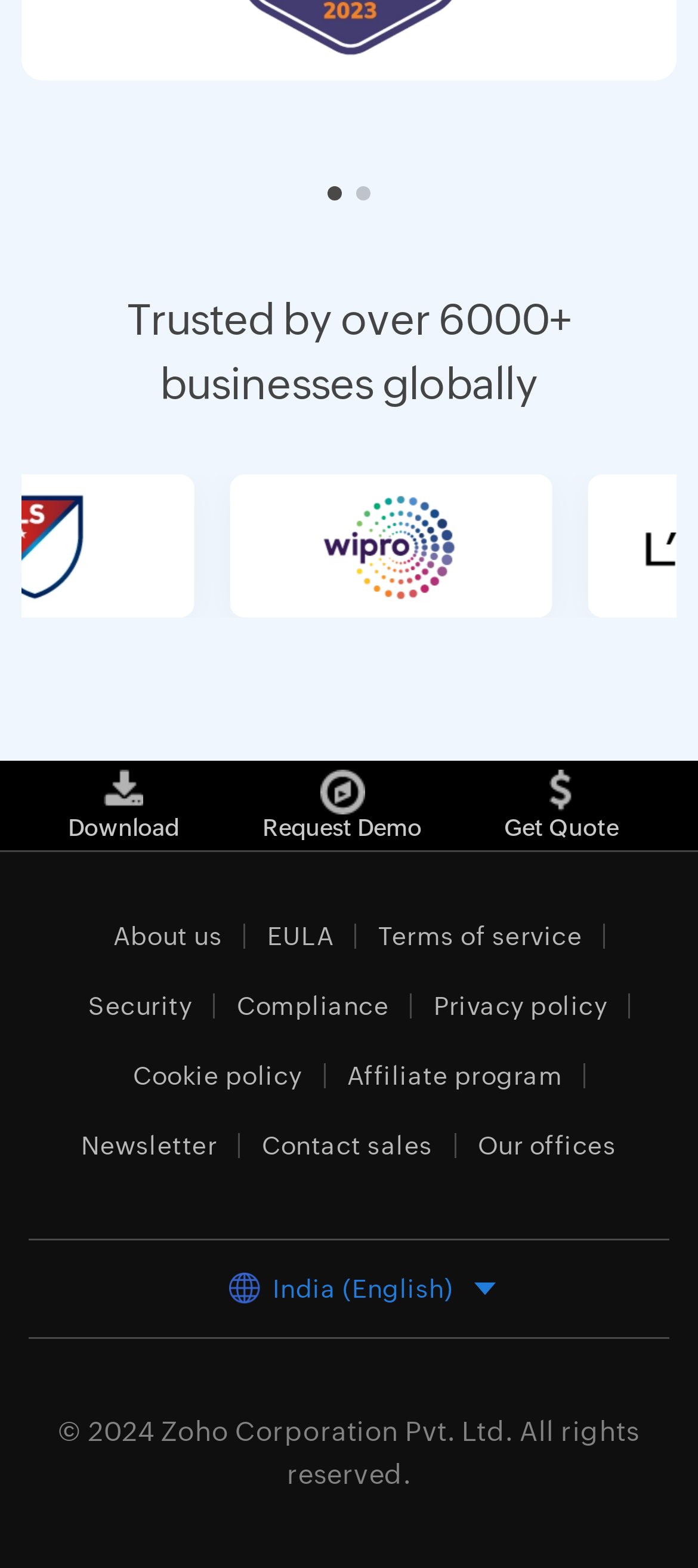Using the elements shown in the image, answer the question comprehensively: What is the year of copyright mentioned at the bottom?

I identified the copyright section by looking at the bounding box coordinates of the elements and found the StaticText element with the text '© 2024'. This suggests that the year of copyright mentioned is 2024.